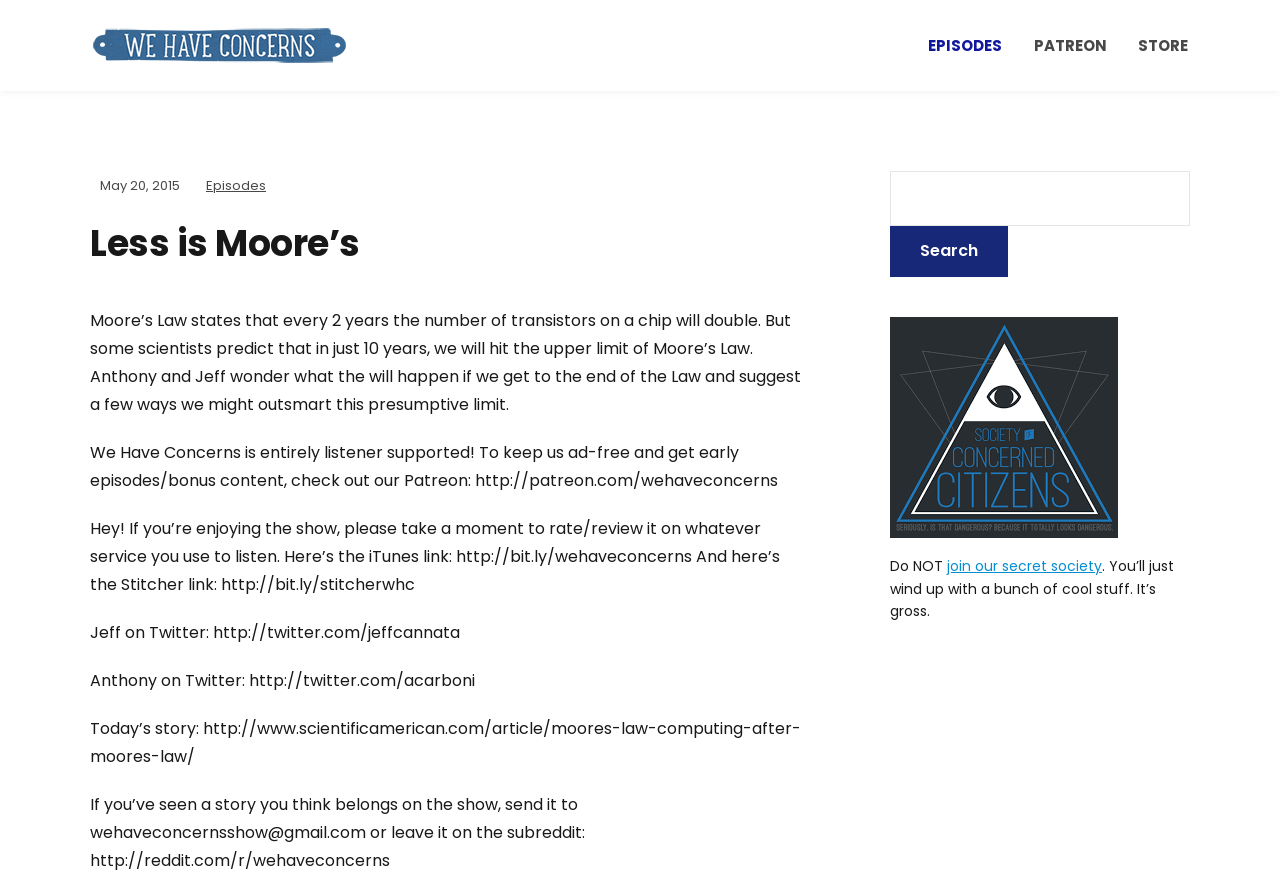Give a one-word or short phrase answer to this question: 
What is the tone of the podcast?

Humorous